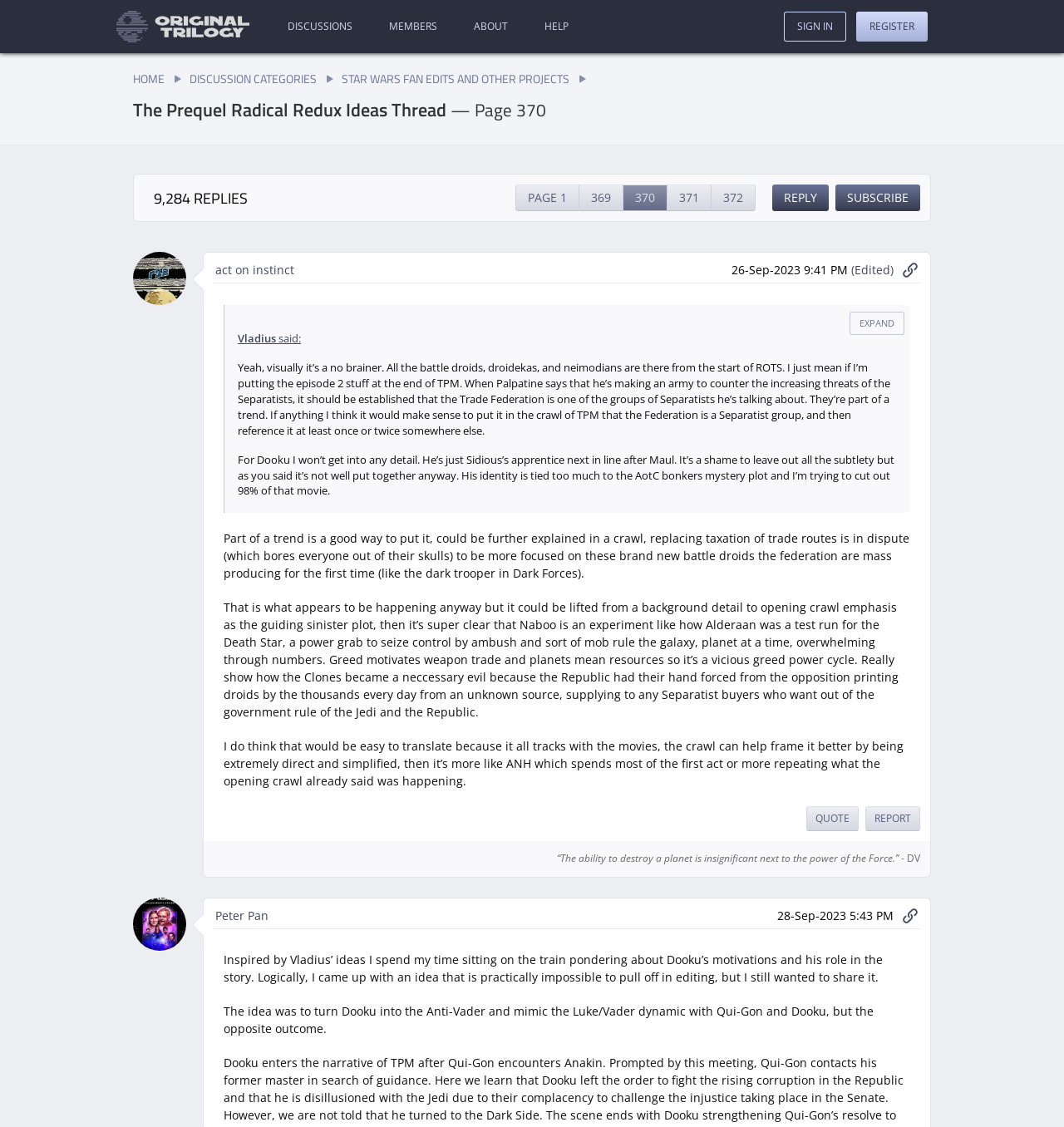Please determine the bounding box coordinates of the area that needs to be clicked to complete this task: 'read about Pergolas'. The coordinates must be four float numbers between 0 and 1, formatted as [left, top, right, bottom].

None